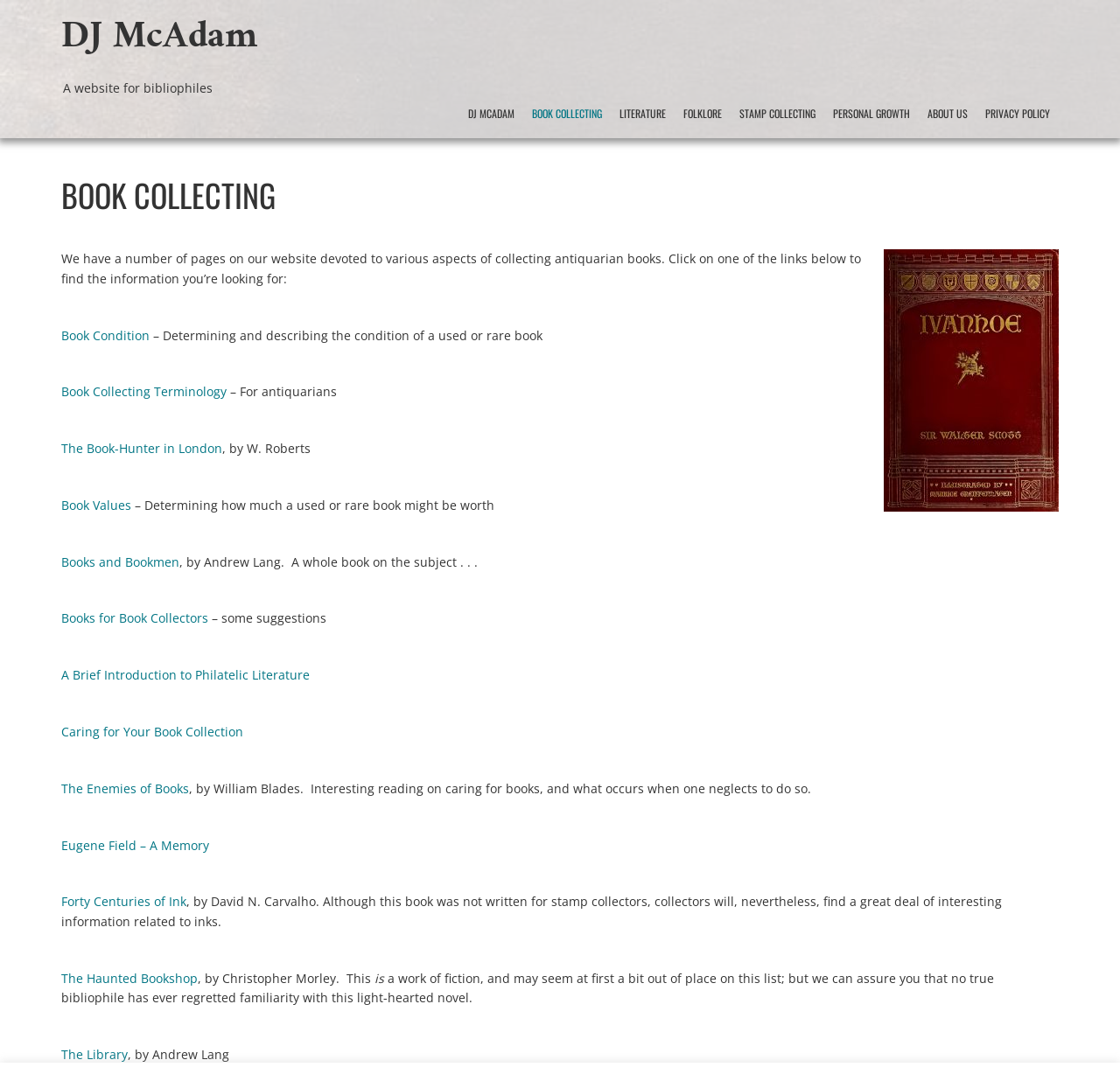Using the element description: "Caring for Your Book Collection", determine the bounding box coordinates for the specified UI element. The coordinates should be four float numbers between 0 and 1, [left, top, right, bottom].

[0.055, 0.673, 0.217, 0.689]